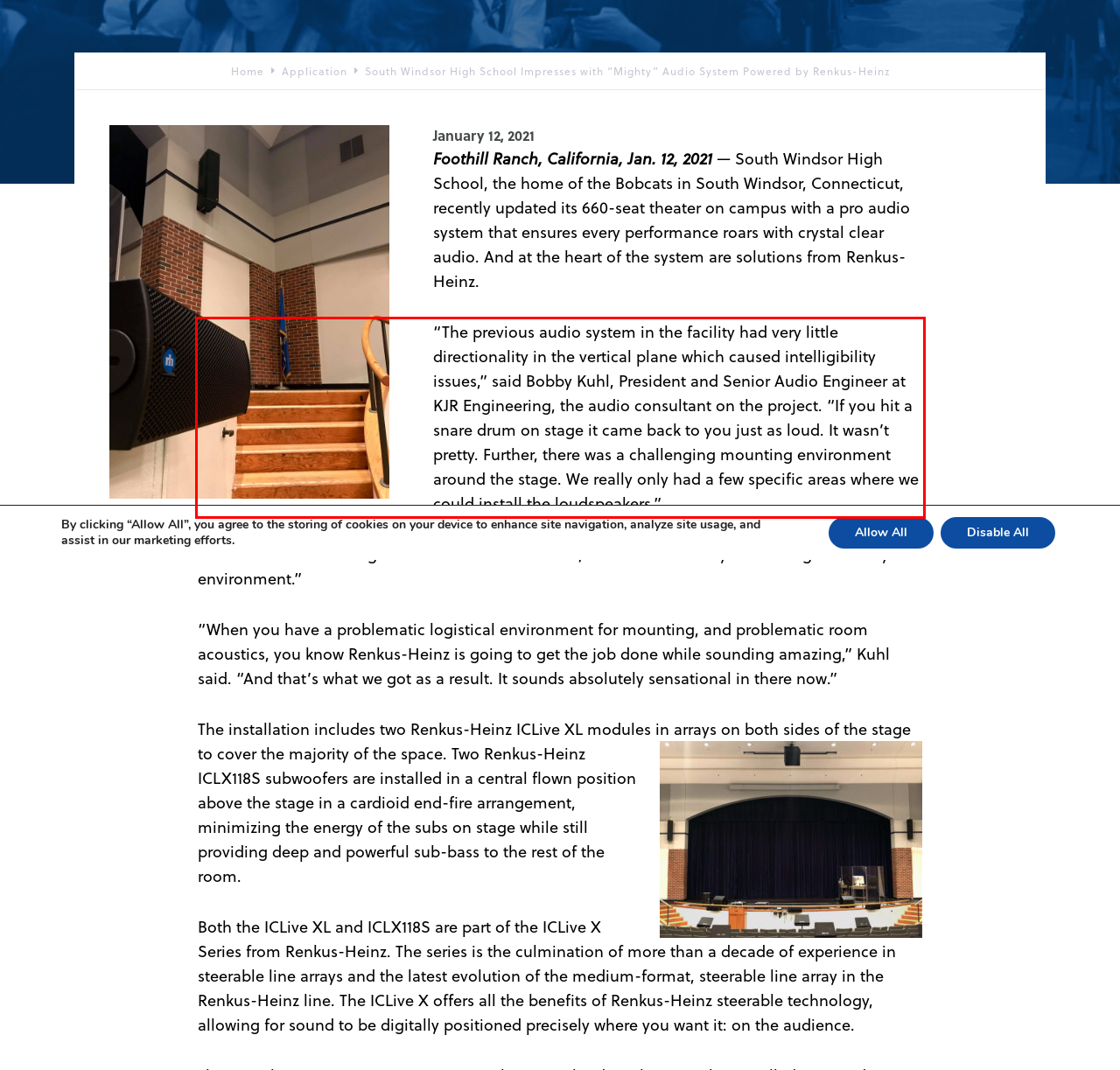Analyze the red bounding box in the provided webpage screenshot and generate the text content contained within.

“The previous audio system in the facility had very little directionality in the vertical plane which caused intelligibility issues,” said Bobby Kuhl, President and Senior Audio Engineer at KJR Engineering, the audio consultant on the project. “If you hit a snare drum on stage it came back to you just as loud. It wasn’t pretty. Further, there was a challenging mounting environment around the stage. We really only had a few specific areas where we could install the loudspeakers.”